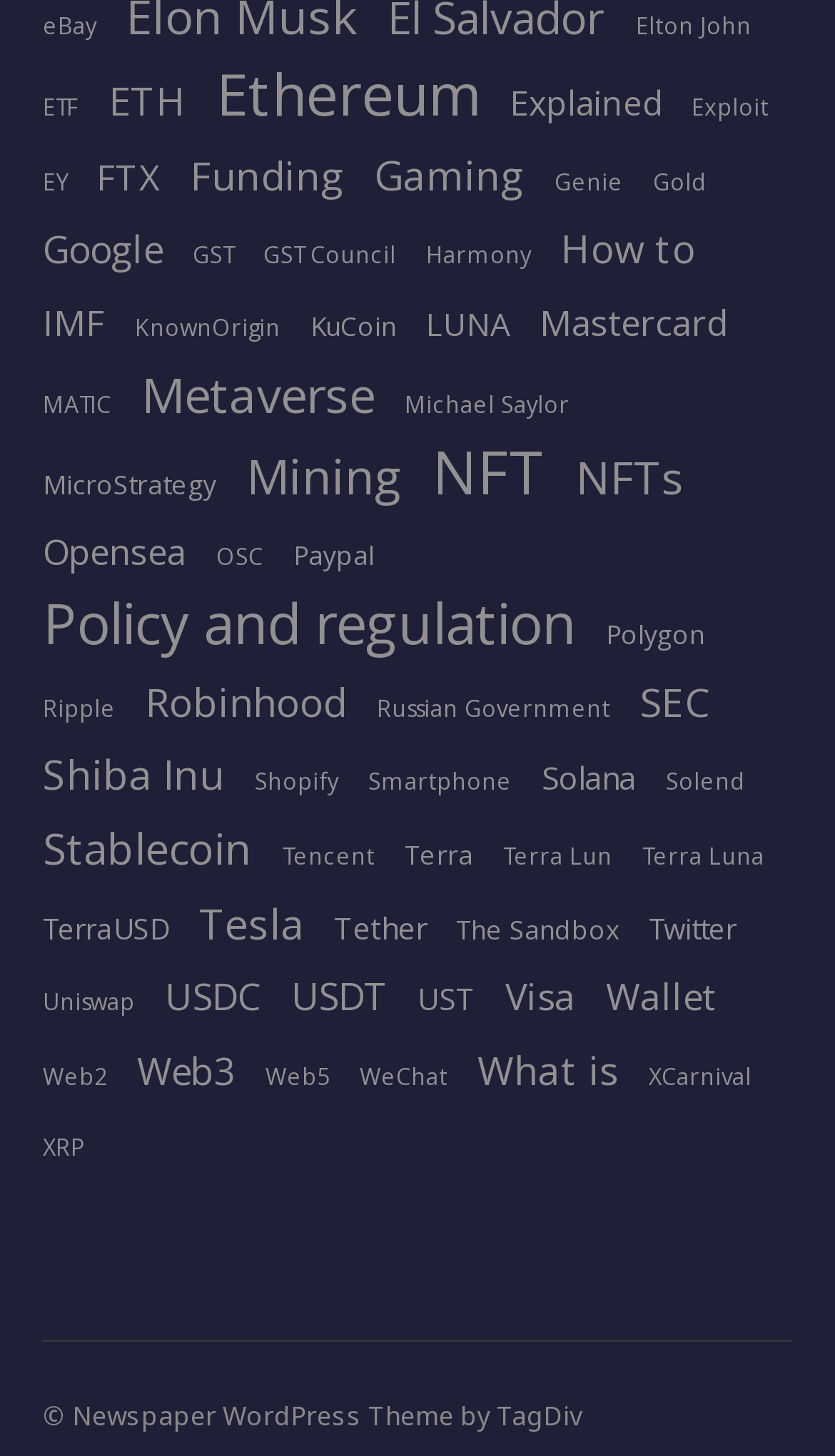What is the topic of the link with 208 items?
Please provide a single word or phrase as your answer based on the screenshot.

NFT